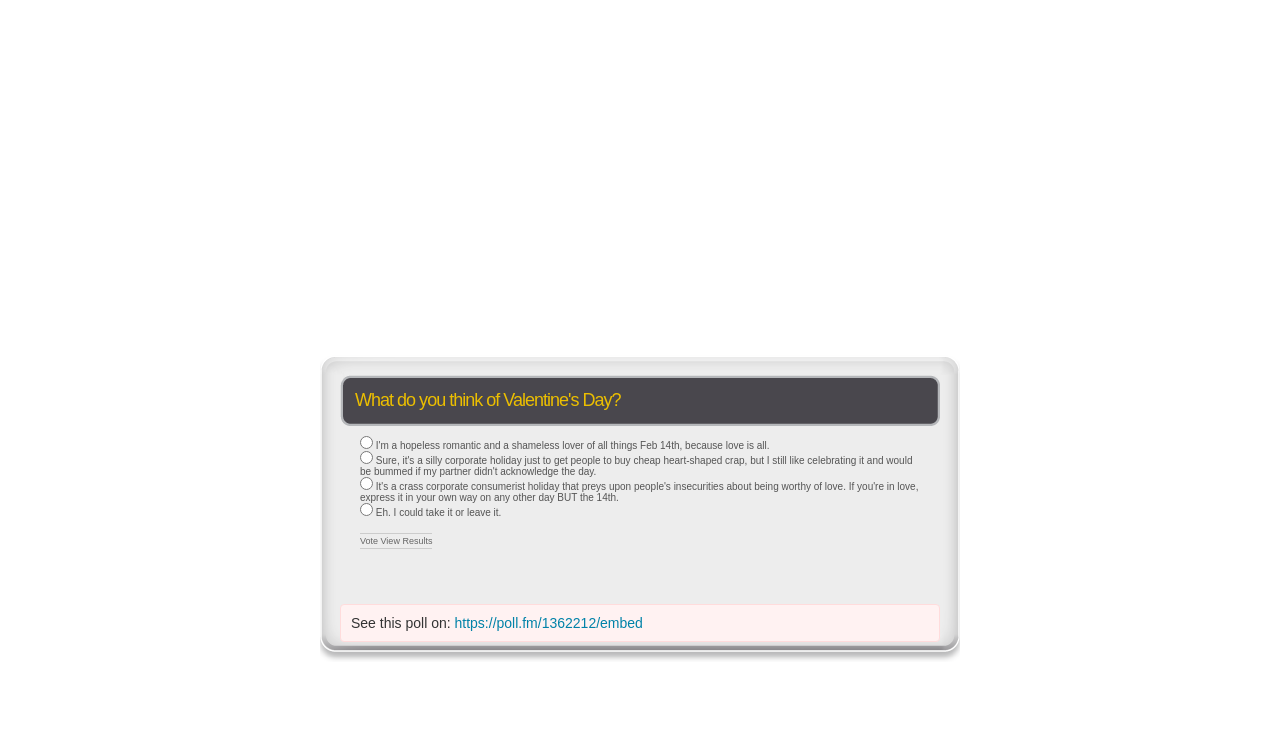What is the URL of the poll?
Look at the image and construct a detailed response to the question.

The URL is provided as a link at the bottom of the page, labeled 'See this poll on:', and it points to the original location of the poll.